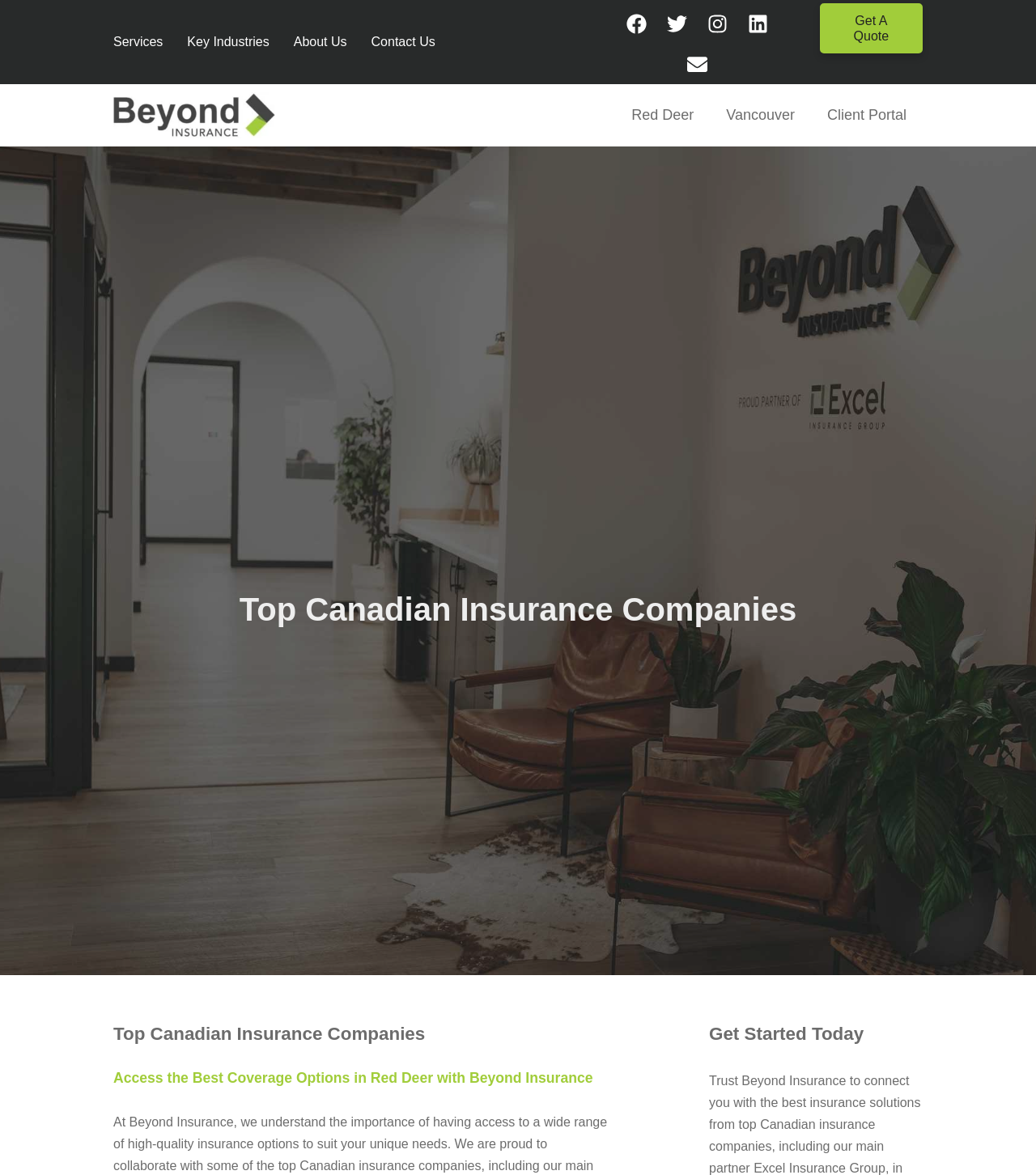What is the purpose of the 'Get A Quote' button?
Analyze the image and provide a thorough answer to the question.

I found the 'Get A Quote' button at the top right corner of the webpage, and based on its position and content, I infer that it's meant to allow users to get an insurance quote from Beyond Insurance.